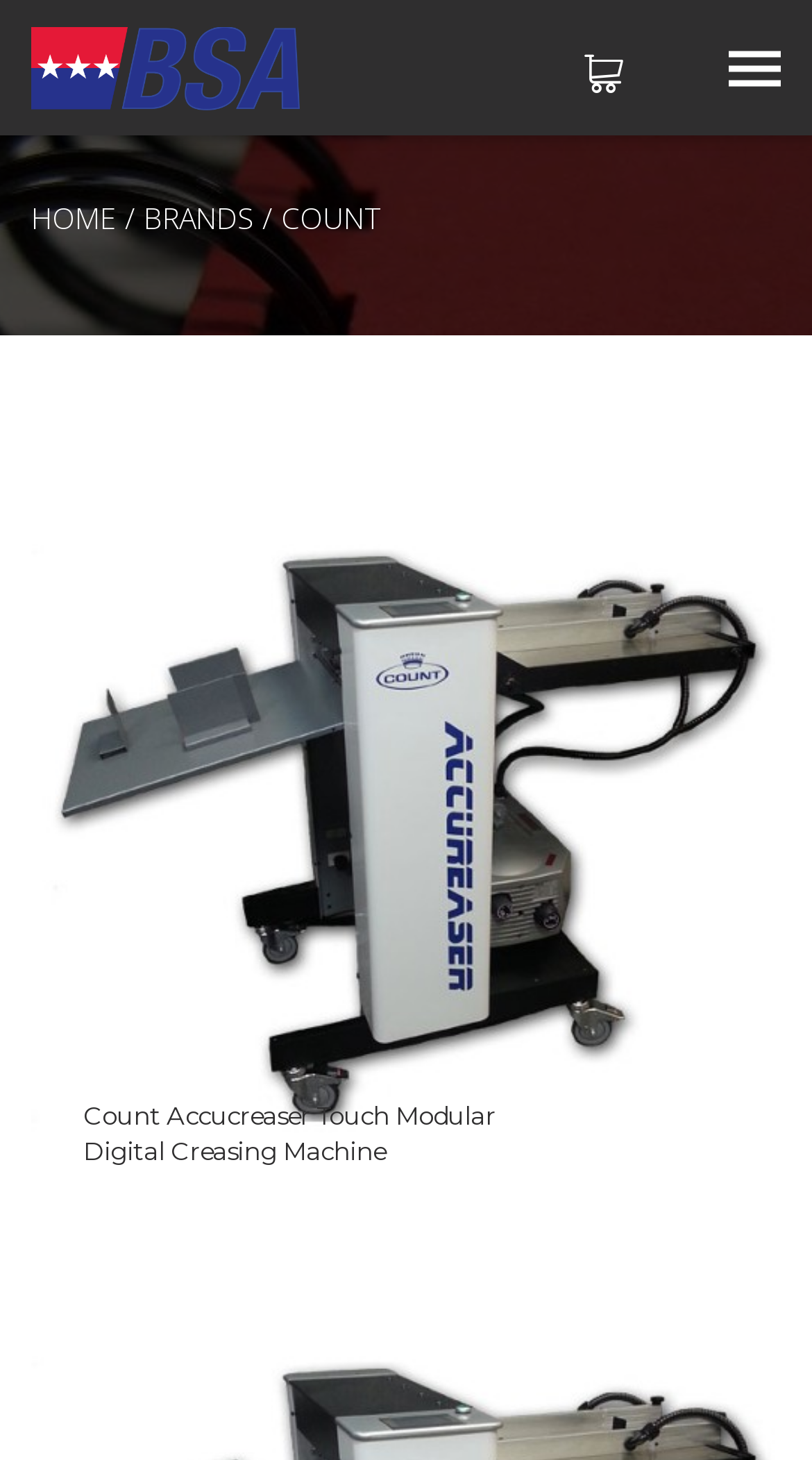Describe the entire webpage, focusing on both content and design.

The webpage is about Count – Binding Systems of America, a company that specializes in binding systems. At the top left of the page, there is a logo of Binding Systems of America, which is a link. Below the logo, there are four small images aligned horizontally, possibly representing different products or services offered by the company.

On the top right of the page, there is a link with no text, which might be a navigation button or a dropdown menu. Next to it, there is a text "No products in the cart." indicating that the shopping cart is empty.

The main content of the page is focused on a specific product, the Count Accucreaser Touch Modular Digital Creasing Machine. There is a large image of the machine on the left side of the page, taking up most of the vertical space. Above the image, there is a heading with the product name, and below the image, there is a link with the same product name, possibly leading to a product description or purchase page.

On the top navigation bar, there are two links: "HOME" and a link with a text that seems to be a breadcrumb trail, indicating the current page location as "BRANDS / COUNT".